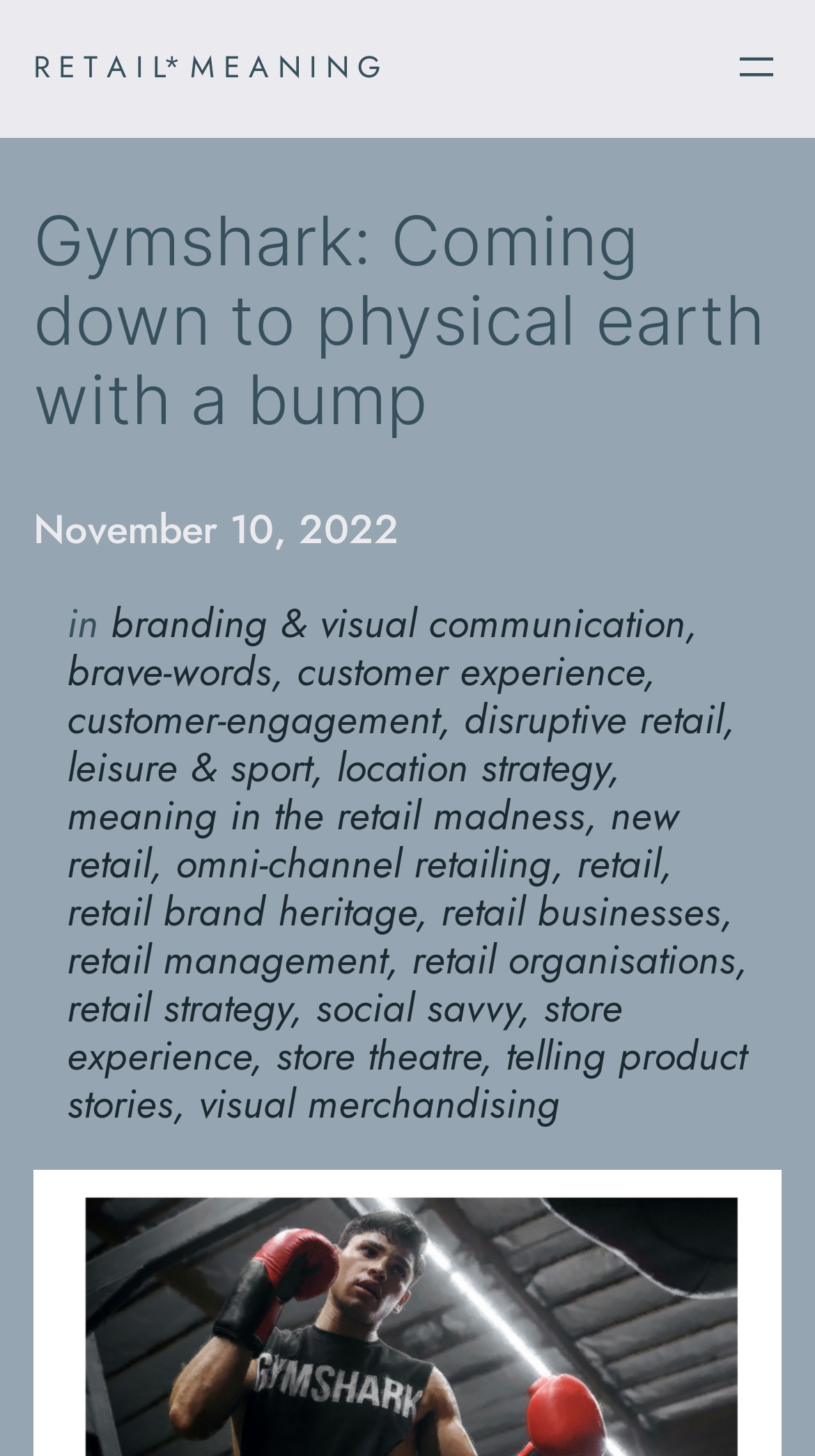Please identify the bounding box coordinates of the element's region that should be clicked to execute the following instruction: "Open menu". The bounding box coordinates must be four float numbers between 0 and 1, i.e., [left, top, right, bottom].

[0.897, 0.029, 0.959, 0.063]